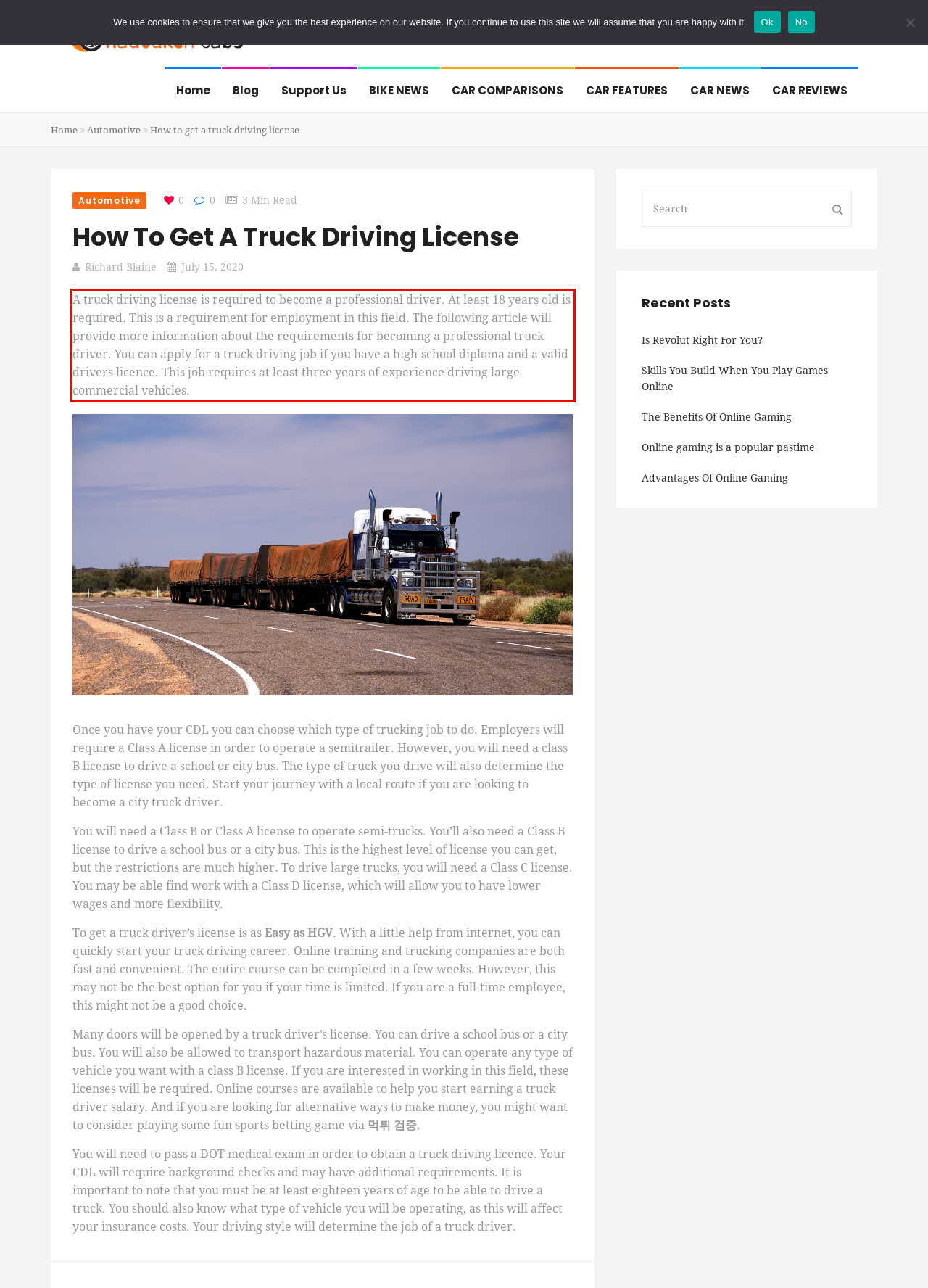With the given screenshot of a webpage, locate the red rectangle bounding box and extract the text content using OCR.

A truck driving license is required to become a professional driver. At least 18 years old is required. This is a requirement for employment in this field. The following article will provide more information about the requirements for becoming a professional truck driver. You can apply for a truck driving job if you have a high-school diploma and a valid drivers licence. This job requires at least three years of experience driving large commercial vehicles.